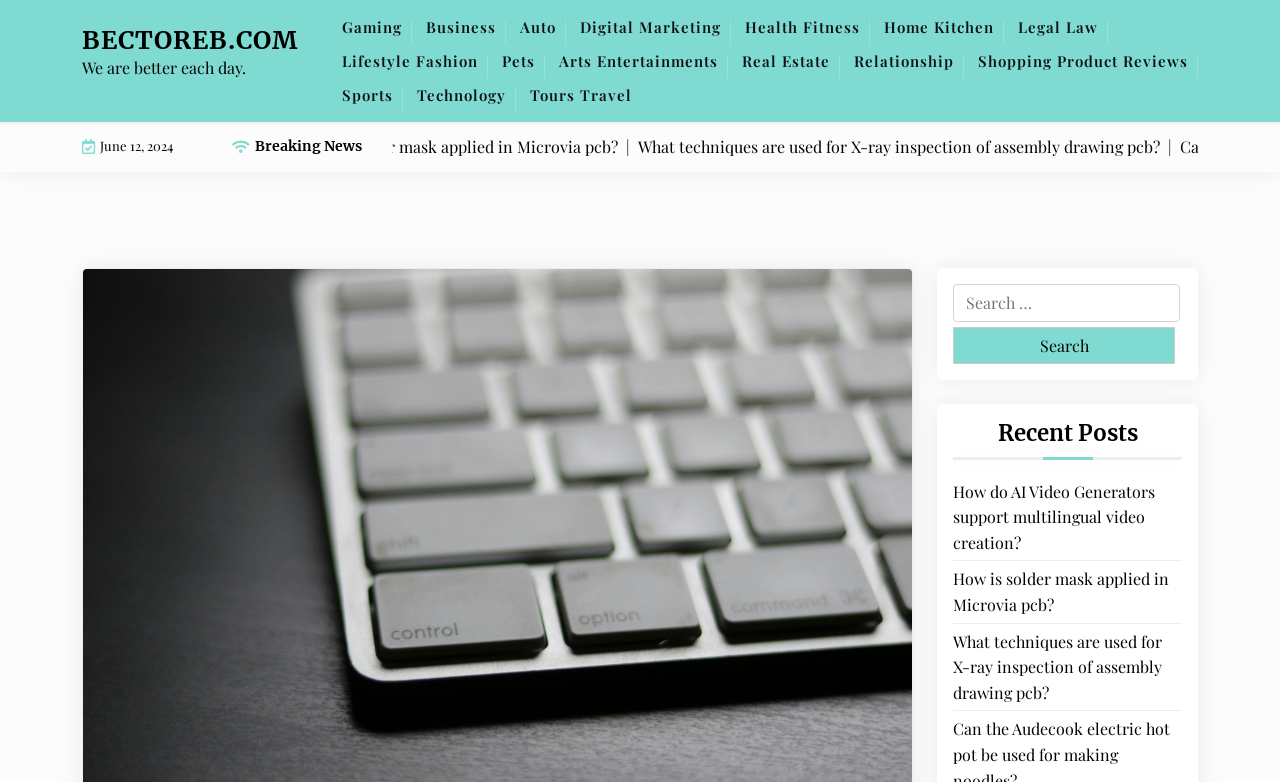Using the information in the image, give a detailed answer to the following question: What is the date mentioned on the webpage?

The date 'June 12, 2024' is mentioned on the webpage, which can be found in a static text element.